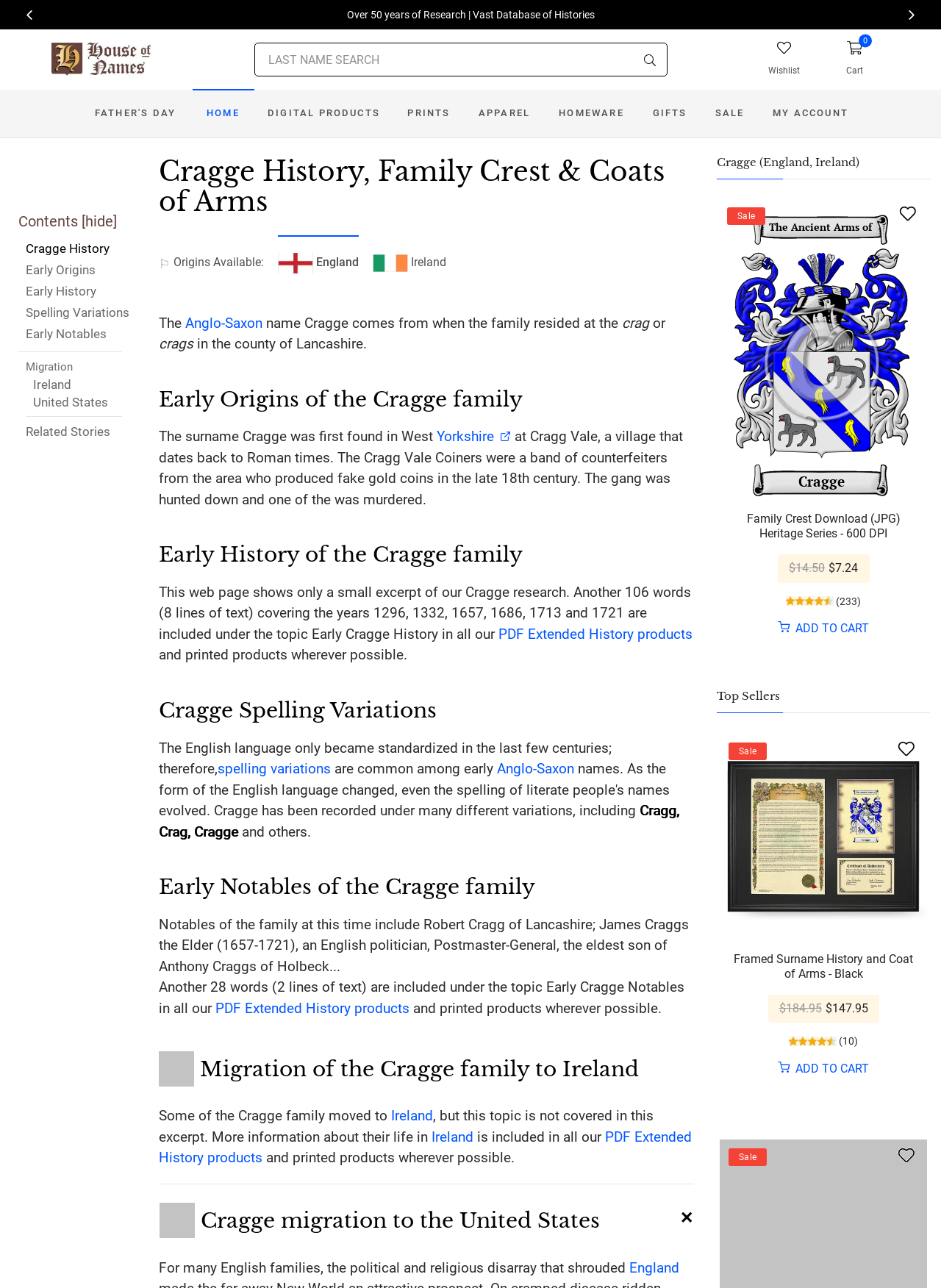Identify the bounding box coordinates of the HTML element based on this description: "PDF Extended History products".

[0.53, 0.486, 0.736, 0.499]